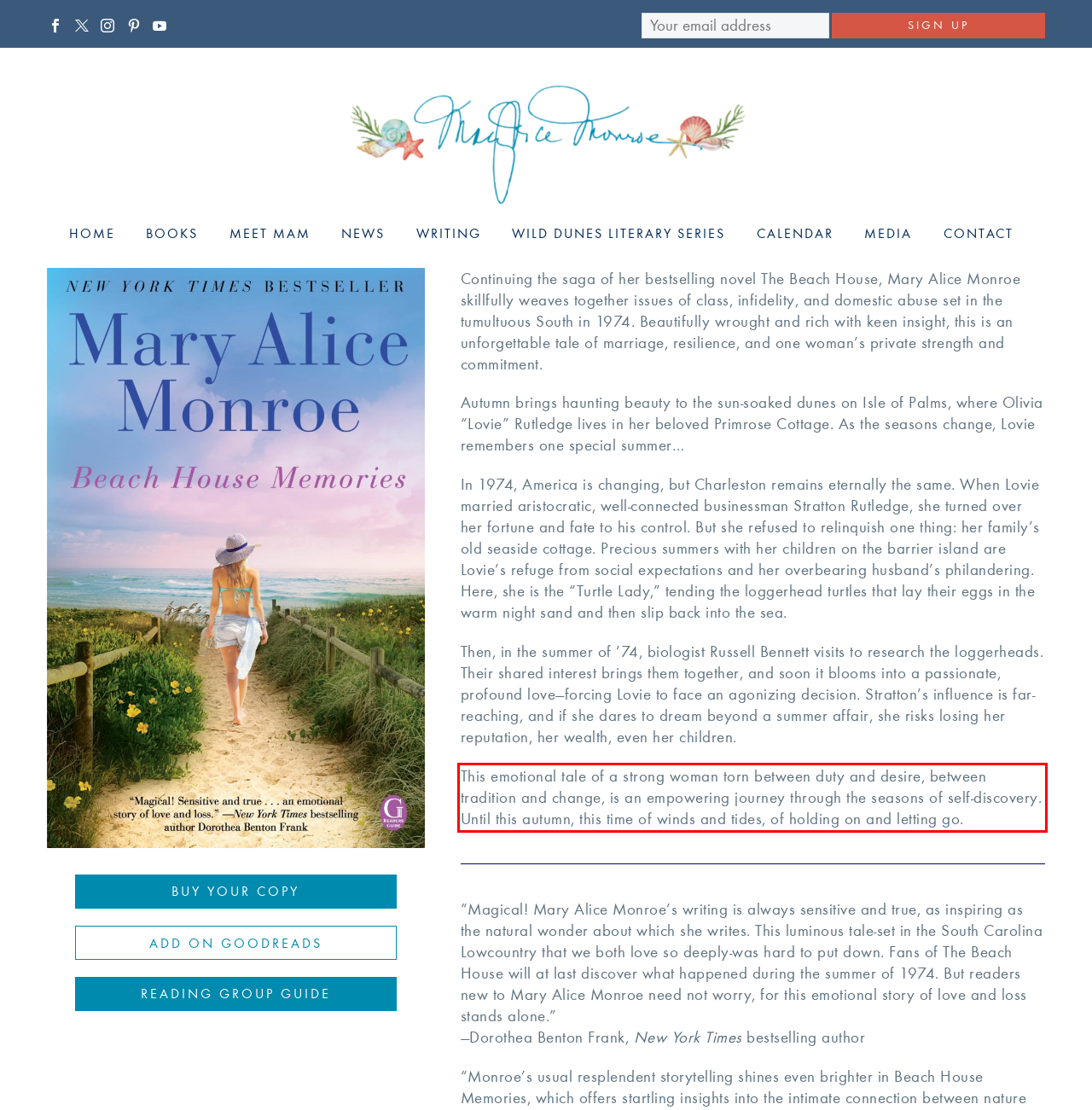Identify the red bounding box in the webpage screenshot and perform OCR to generate the text content enclosed.

This emotional tale of a strong woman torn between duty and desire, between tradition and change, is an empowering journey through the seasons of self-discovery. Until this autumn, this time of winds and tides, of holding on and letting go.